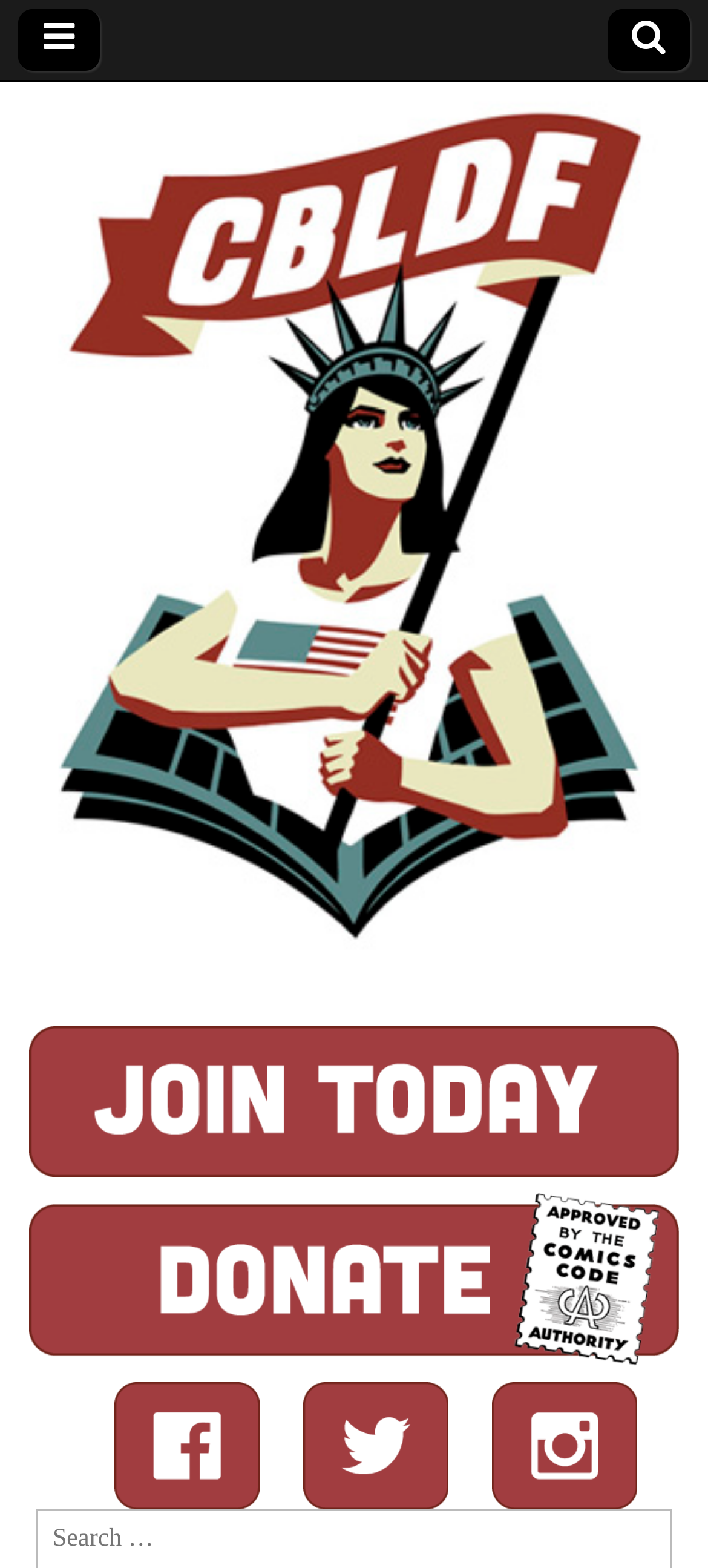Using the provided element description: "Get Your Guide", identify the bounding box coordinates. The coordinates should be four floats between 0 and 1 in the order [left, top, right, bottom].

None